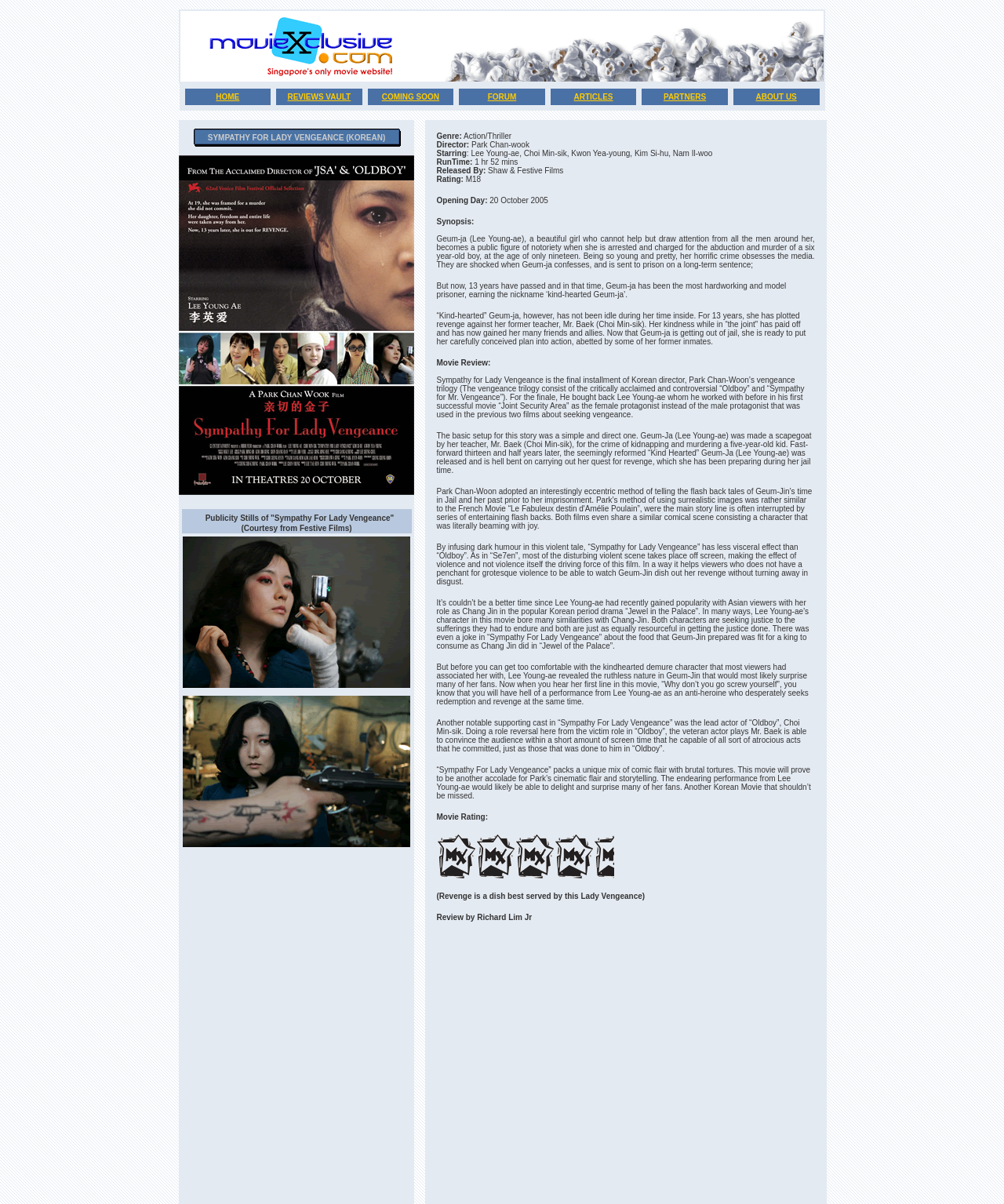Identify the bounding box coordinates of the region that needs to be clicked to carry out this instruction: "Read the movie review". Provide these coordinates as four float numbers ranging from 0 to 1, i.e., [left, top, right, bottom].

[0.435, 0.298, 0.489, 0.305]